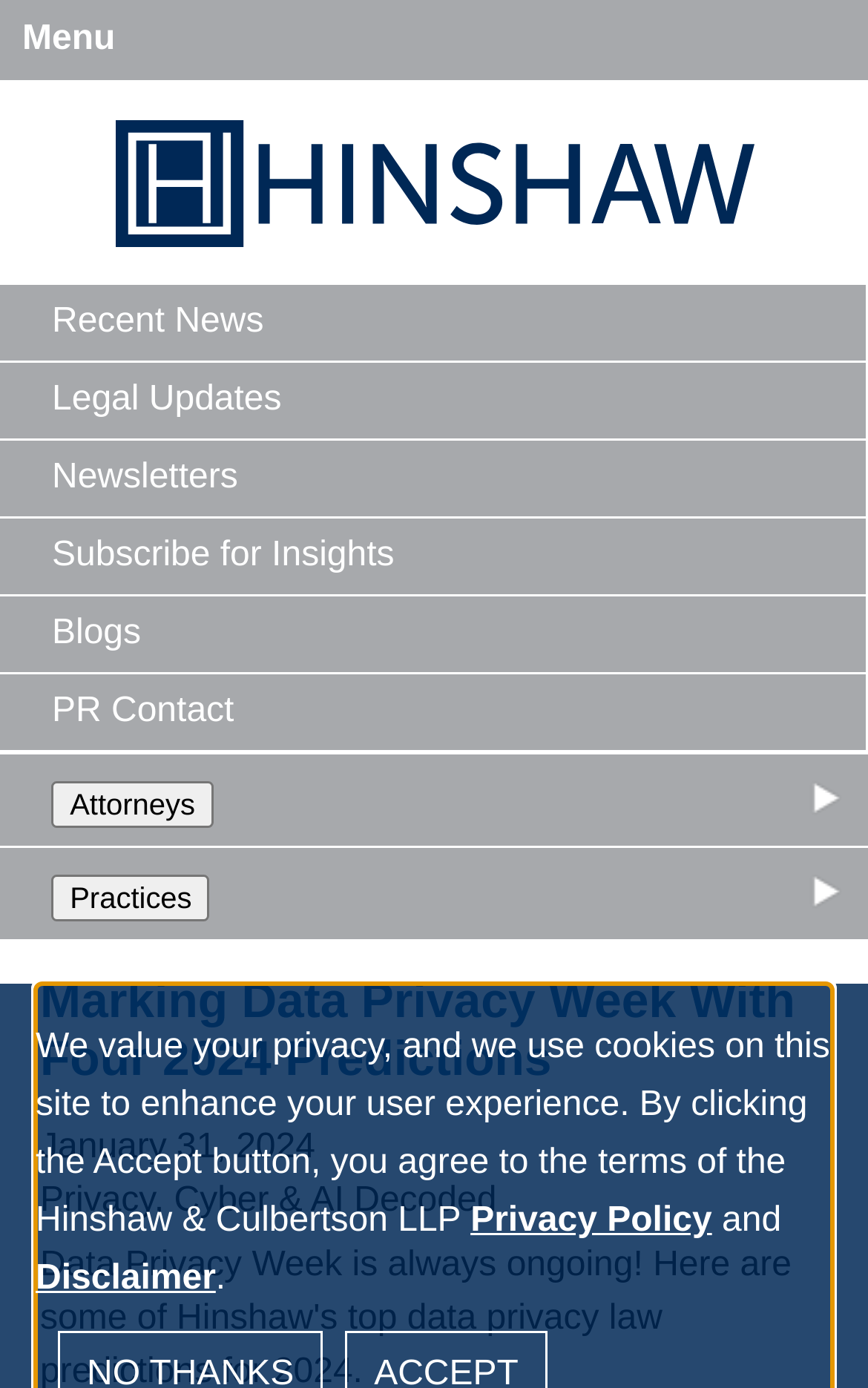Produce an elaborate caption capturing the essence of the webpage.

The webpage is about Hinshaw's data privacy law predictions for 2024, with a focus on marking Data Privacy Week. At the top of the page, there is a link to Hinshaw & Culbertson LLP, accompanied by an image of the same name, taking up most of the top section. Below this, there is a link to the main content, situated on the left side of the page.

On the left side, there is a menu button labeled "Menu". Above this, there are three headings: "Attorneys", "Practices", and "Marking Data Privacy Week With Four 2024 Predictions", each with a corresponding button. The main content of the page is headed by the title "Marking Data Privacy Week With Four 2024 Predictions", which is situated below the "Practices" heading.

Below the title, there are two lines of text: "January 31, 2024" and "Privacy, Cyber & AI Decoded". Further down, there is a paragraph of text discussing the use of cookies on the site, with links to the "Privacy Policy" and "Disclaimer" at the bottom of the page.